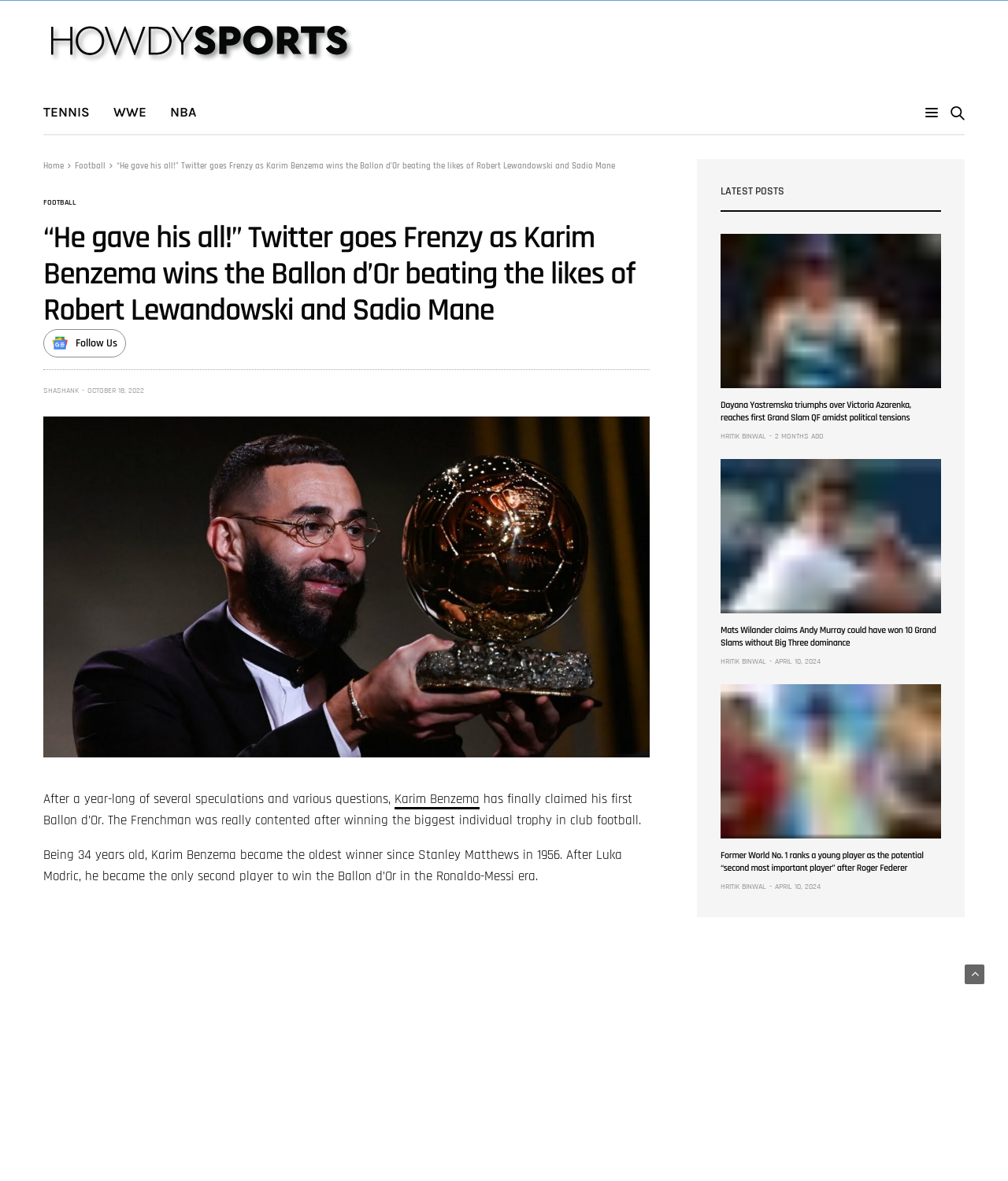Determine the bounding box coordinates of the element that should be clicked to execute the following command: "View the image of Karim Benzema".

[0.043, 0.353, 0.645, 0.641]